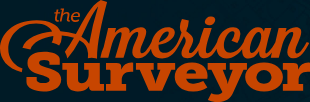Illustrate the image with a detailed and descriptive caption.

The image features the logo of "the American Surveyor," a publication focused on the surveying and mapping profession. The logo is presented in a modern, stylized font with the words "the American" in a smaller, elegant script and "Surveyor" in a bold, prominent typeface. The warm orange color of the text contrasts against a dark background, enhancing its visual appeal and readability. The logo encapsulates the essence of the publication, conveying professionalism and authority in the field of surveying.